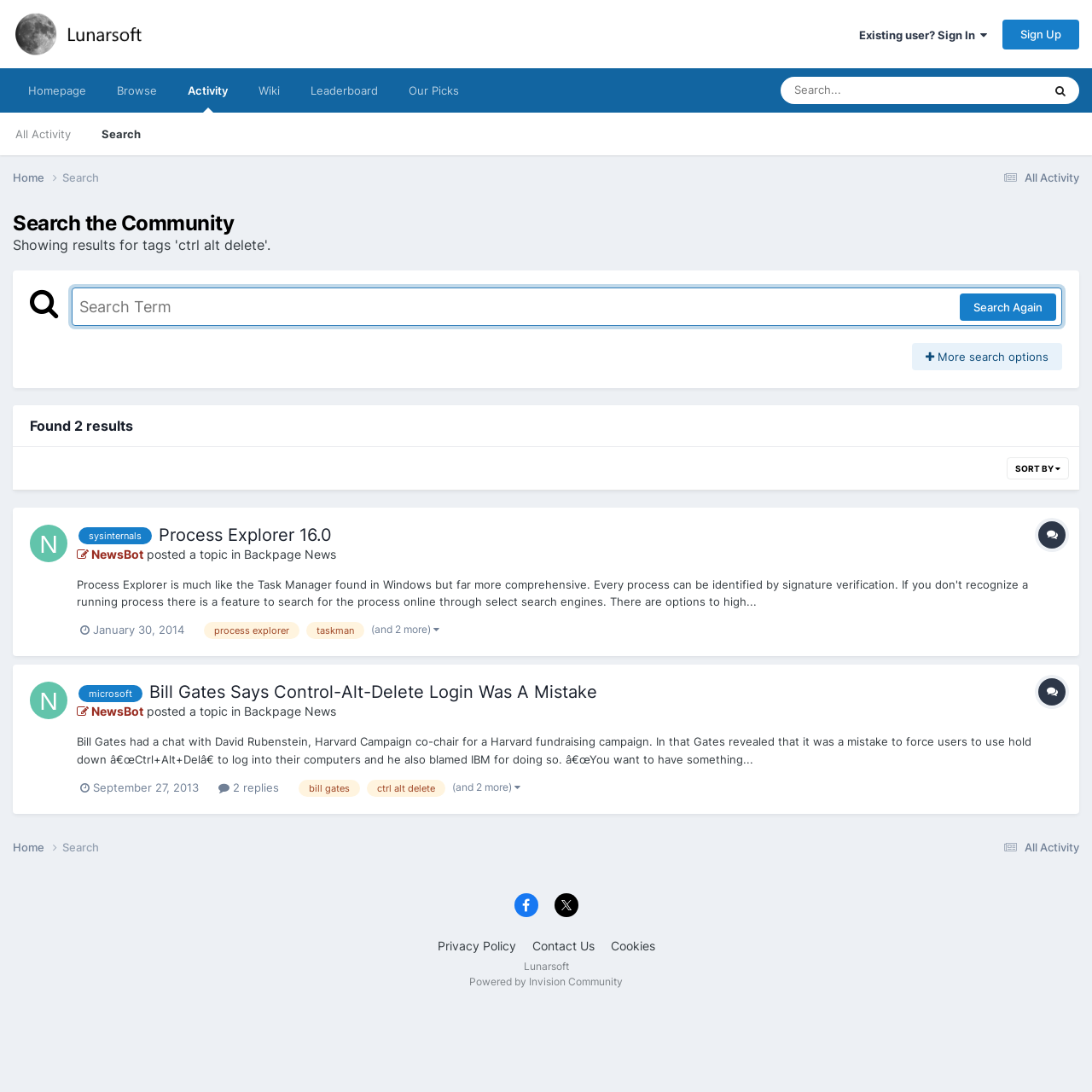Identify the bounding box coordinates of the clickable section necessary to follow the following instruction: "Search for a topic". The coordinates should be presented as four float numbers from 0 to 1, i.e., [left, top, right, bottom].

[0.715, 0.07, 0.871, 0.095]